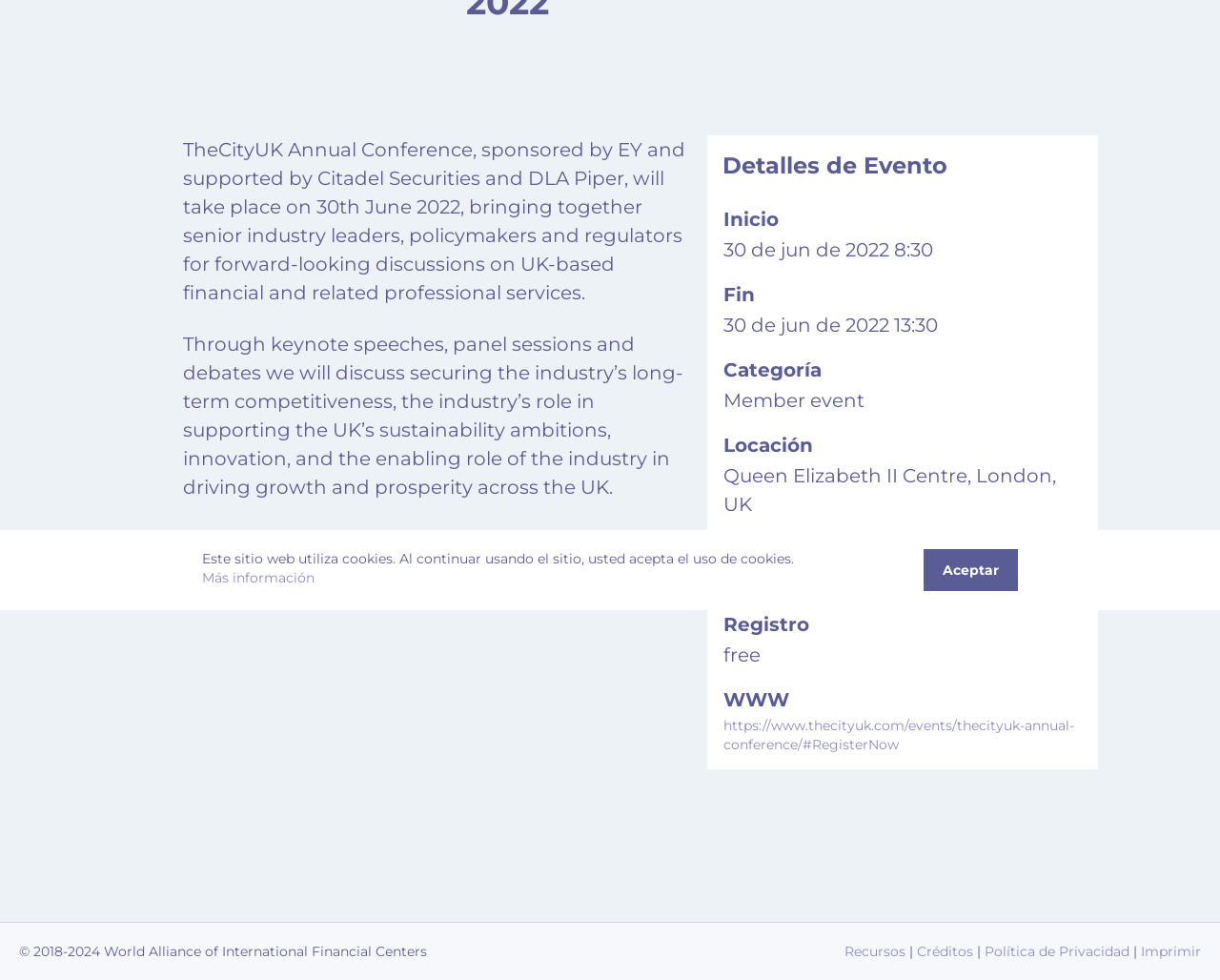Extract the bounding box of the UI element described as: "Créditos".

[0.752, 0.962, 0.798, 0.98]